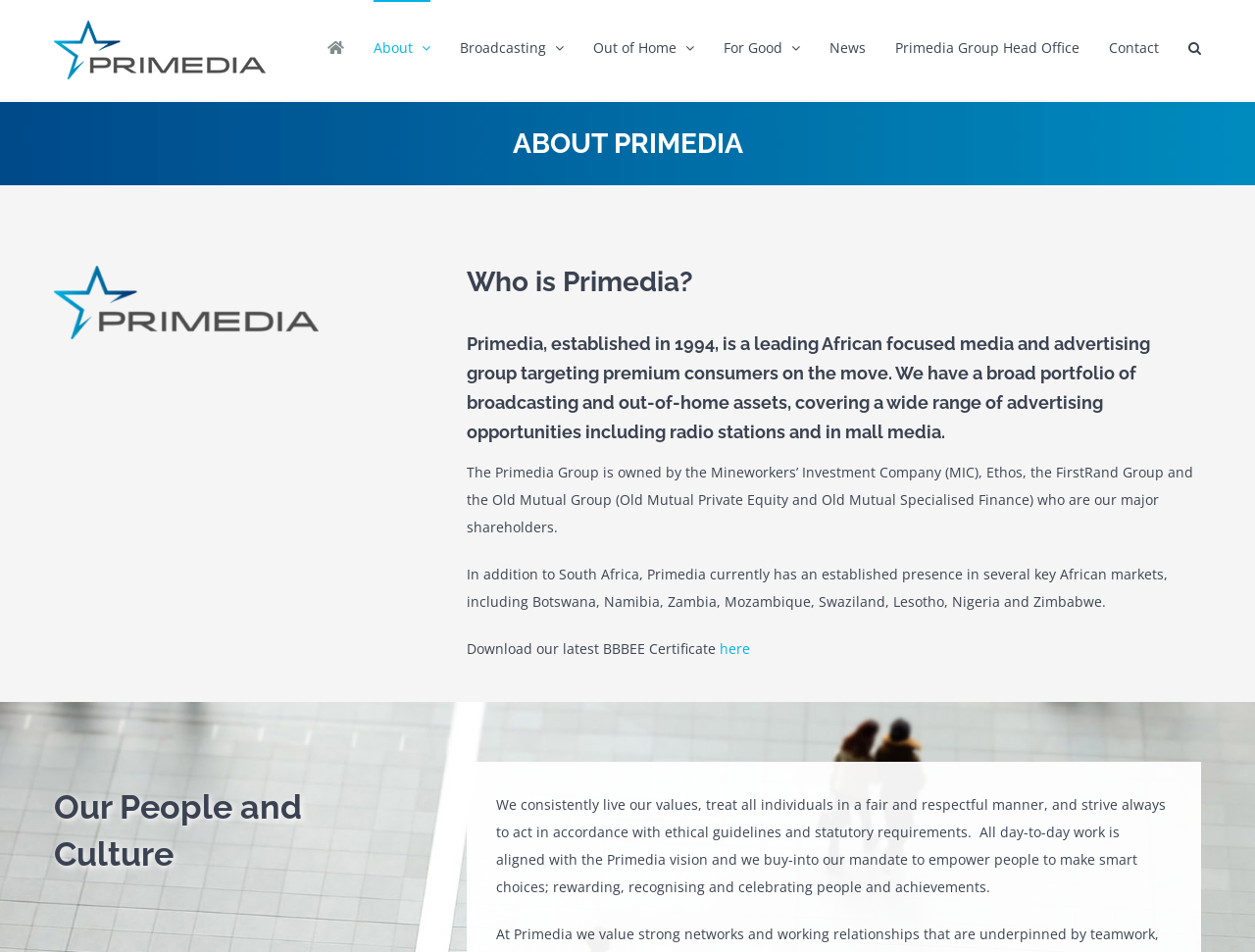In how many African markets does Primedia have a presence? Based on the image, give a response in one word or a short phrase.

8